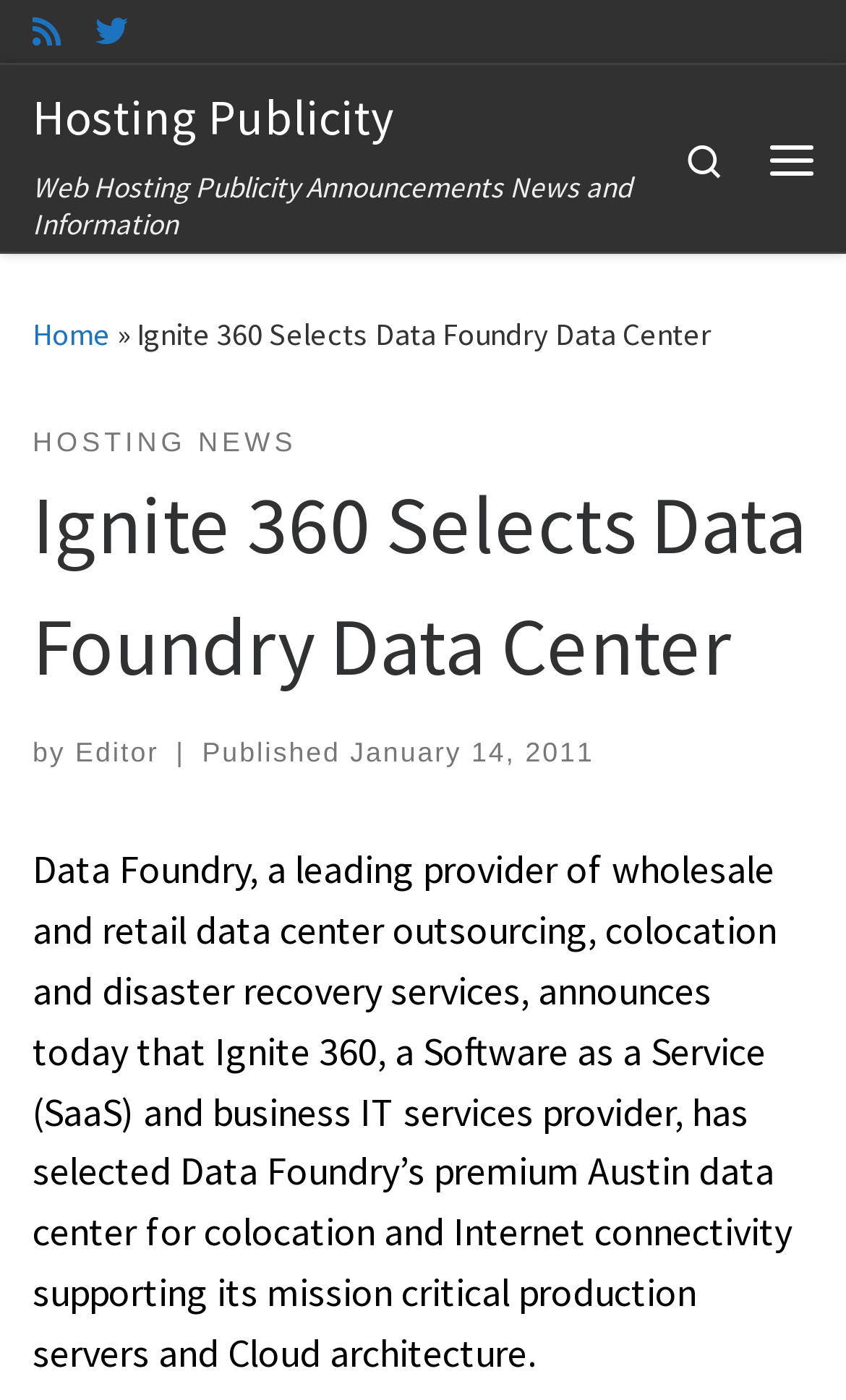Refer to the image and provide an in-depth answer to the question: 
What is the company that announces a partnership?

Based on the webpage content, specifically the paragraph starting with 'Data Foundry, a leading provider of wholesale and retail data center outsourcing...', it is clear that Data Foundry is the company announcing a partnership with Ignite 360.